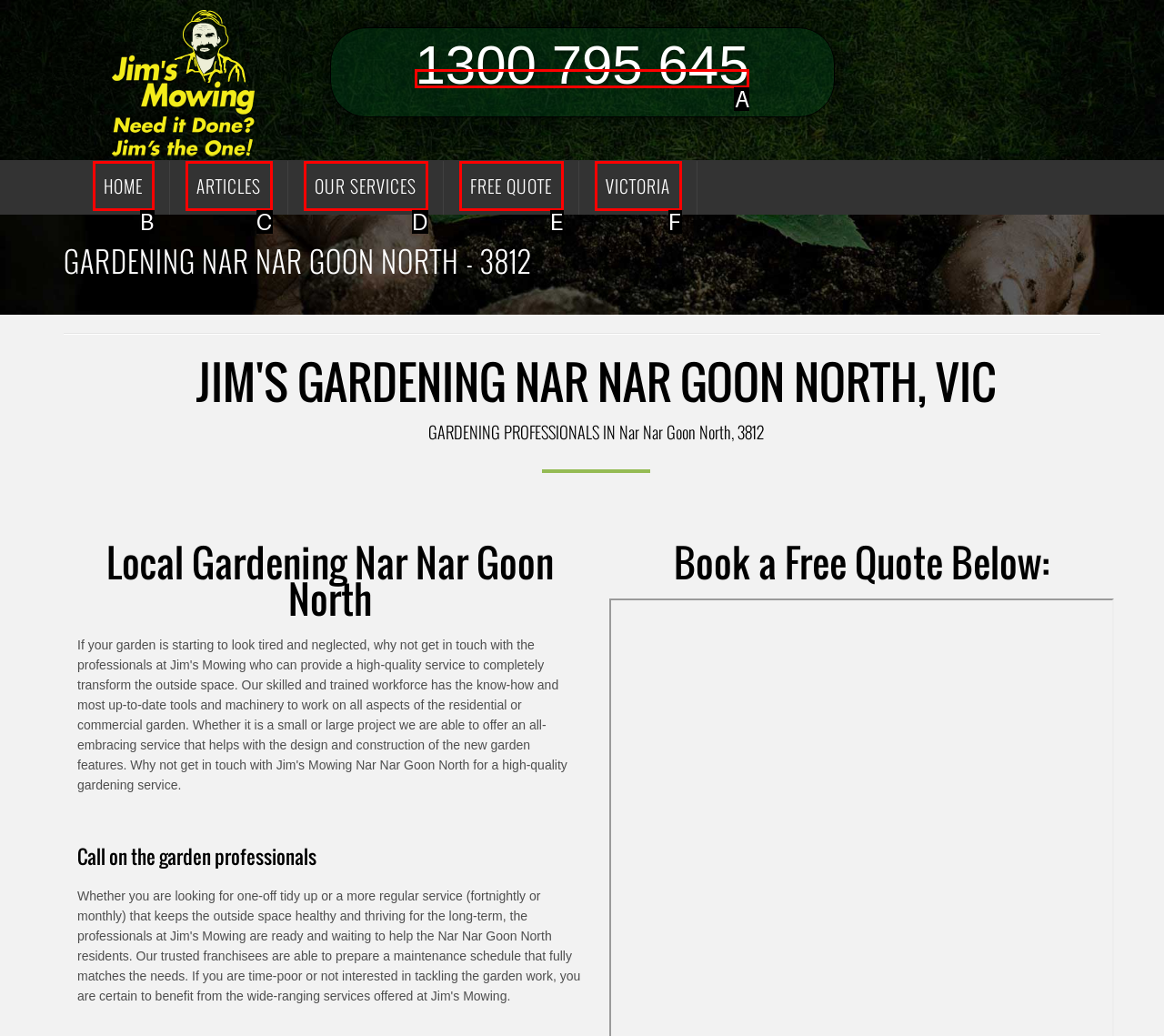Given the element description: 1300 795 645
Pick the letter of the correct option from the list.

A